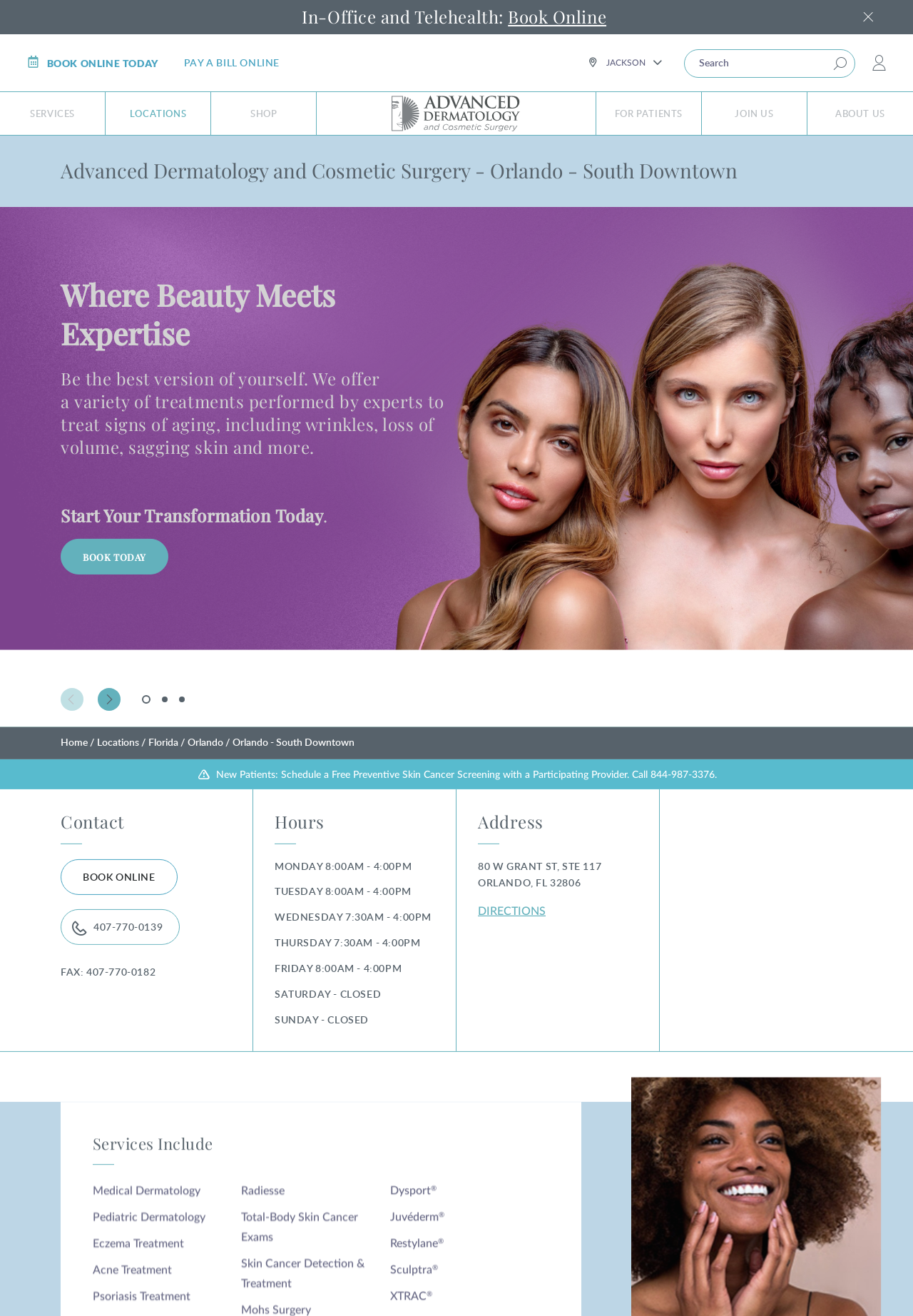Explain in detail what is displayed on the webpage.

This webpage is about Advanced Dermatology's location in Orlando - South Downtown, providing patients with dermatology services and skin care treatments. 

At the top of the page, there is a heading "In-Office and Telehealth: Book Online" with a "Book Online" link next to it. Below this, there are several links, including "SKIP TO CONTENT", "BOOK ONLINE TODAY", "PAY A BILL ONLINE", and a button with a JACKSON icon. 

On the top right, there is a search bar with a "SEARCH" button and a magnifying glass icon. Next to the search bar, there is a "MY ACCOUNT" link. 

The main navigation menu is located below, with links to "SERVICES", "LOCATIONS", "SHOP", "Advanced Derm", "FOR PATIENTS", "JOIN US", and "ABOUT US". The "Advanced Derm" link has an image associated with it.

Below the navigation menu, there is a heading "Advanced Dermatology and Cosmetic Surgery - Orlando - South Downtown". 

The main content area is divided into sections. The first section has headings "Where Beauty Meets Expertise", "Be the best version of yourself...", and "Start Your Transformation Today." There is also a "BOOK TODAY" link in this section.

Below this, there are three tabs, with the first tab selected by default. Each tab has a heading and some content, but the exact content is not specified.

On the right side of the page, there is a navigation breadcrumb trail showing the current location: "Home > Locations > Florida > Orlando > Orlando - South Downtown".

Below the breadcrumb trail, there is a notice for new patients to schedule a free preventive skin cancer screening. 

The contact information section has headings for "Contact", "Hours", and "Address". The contact information includes a phone number, fax number, and address. The hours of operation are listed for each day of the week. There is also a "DIRECTIONS" link to get directions to the location.

Finally, at the bottom of the page, there is a section with a heading "Services Include", but the specific services are not listed.